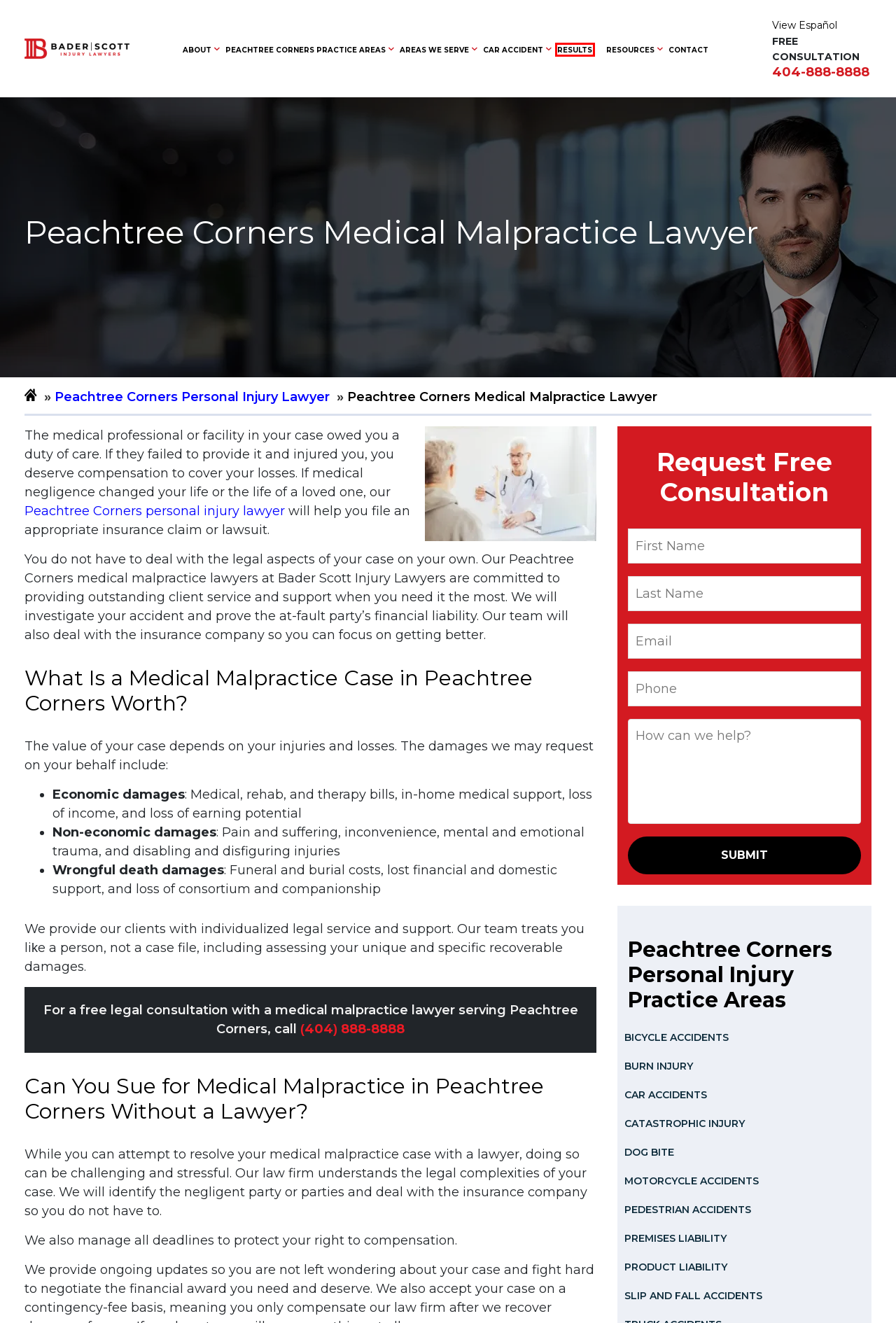Given a webpage screenshot featuring a red rectangle around a UI element, please determine the best description for the new webpage that appears after the element within the bounding box is clicked. The options are:
A. Contact | Bader Scott Injury Lawyers
B. Resources - Bader Scott Injury Lawyers
C. Peachtree Corners Car Accident Lawyers | Free Consult | Bader Scott
D. Los Abogados de Accidentes Bader Scott | Bader Scott Injury Lawyers
E. Case Results | Bader Scott Injury Lawyers
F. Peachtree Corners Product Liability Lawyer | Bader Scott Injury
G. Georgia Personal Injury Law Firm | Bader Scott Injury Lawyers
H. Peachtree Corners Bicycle Accident Lawyers | Free Case Evaluation

E